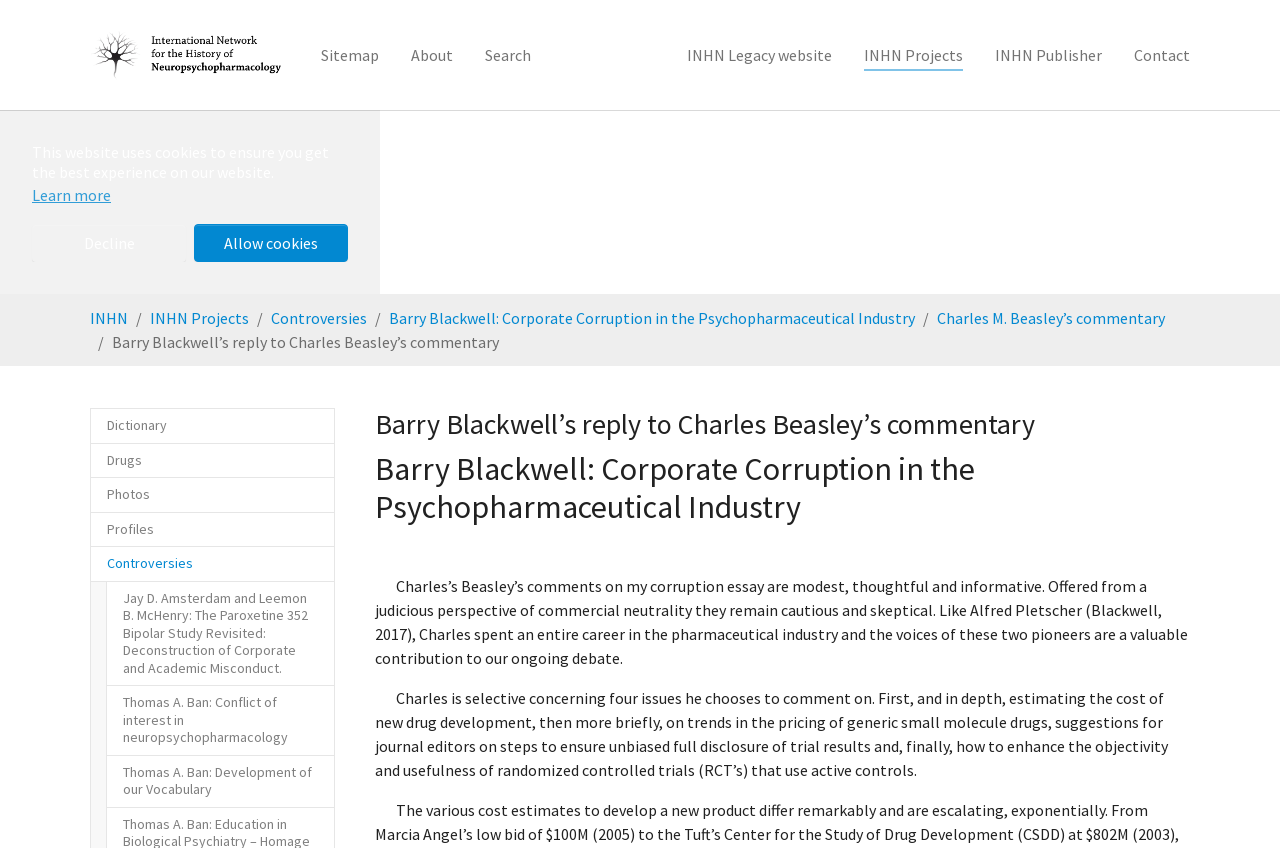Answer this question using a single word or a brief phrase:
What is the name of the website's logo?

INHN